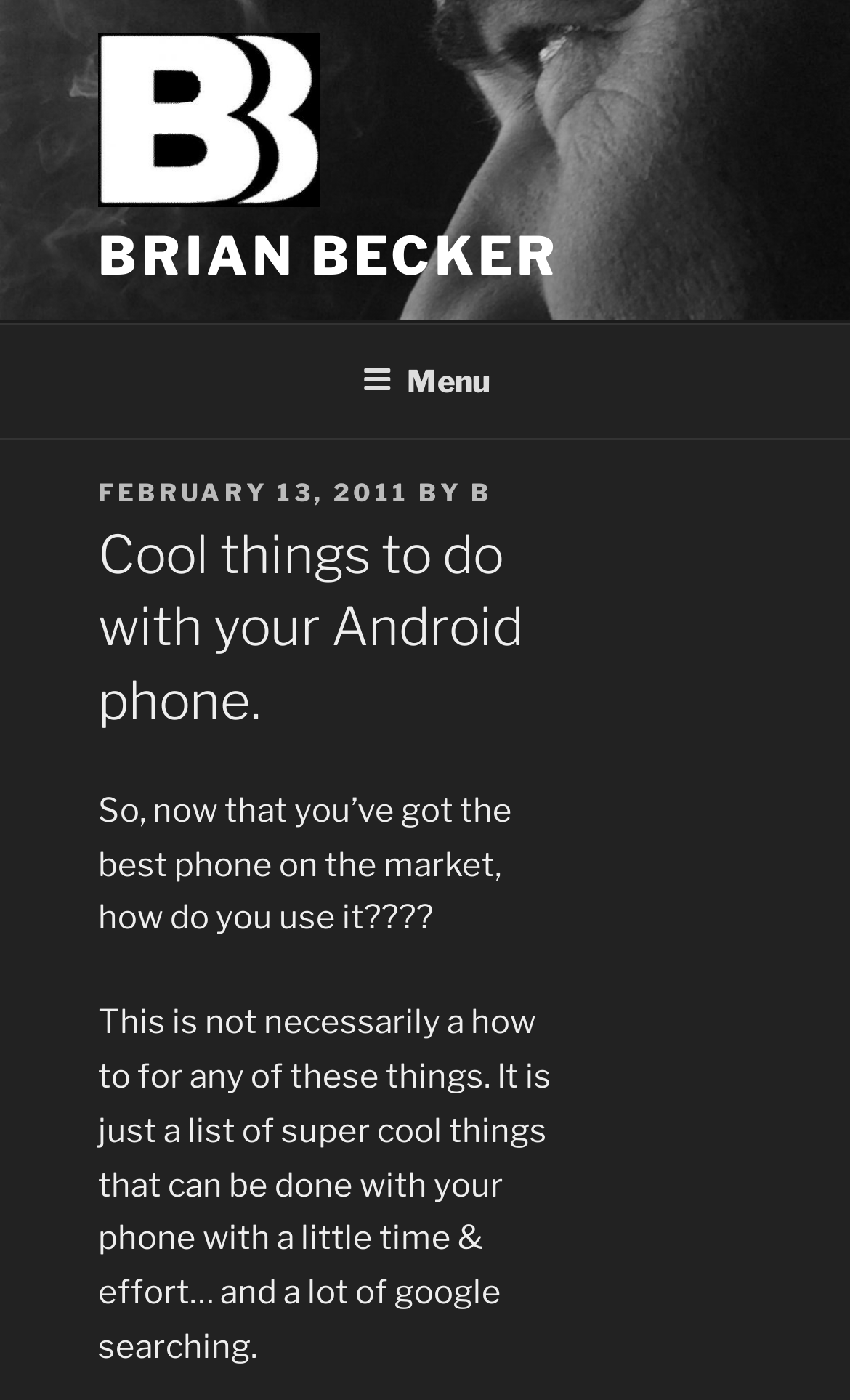What is the author's name?
Please provide a comprehensive answer based on the details in the screenshot.

The author's name can be found in the top-left corner of the webpage, where it says 'Cool things to do with your Android phone. – Brian Becker'. Additionally, there is a link with the text 'Brian Becker' and an image with the same name, which further confirms the author's name.